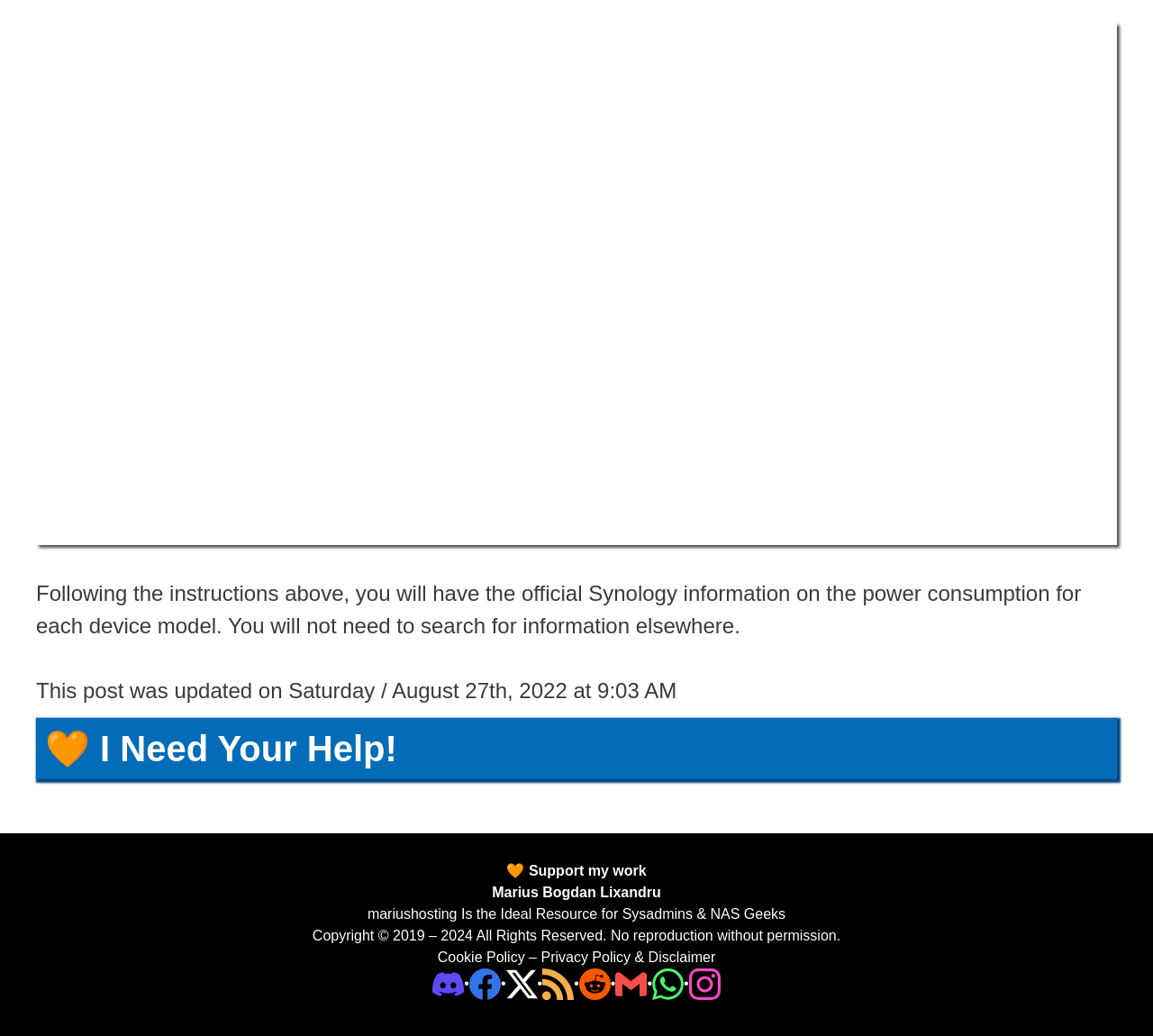Determine the bounding box coordinates of the element that should be clicked to execute the following command: "Check the 'Copyright' information".

[0.271, 0.895, 0.729, 0.91]